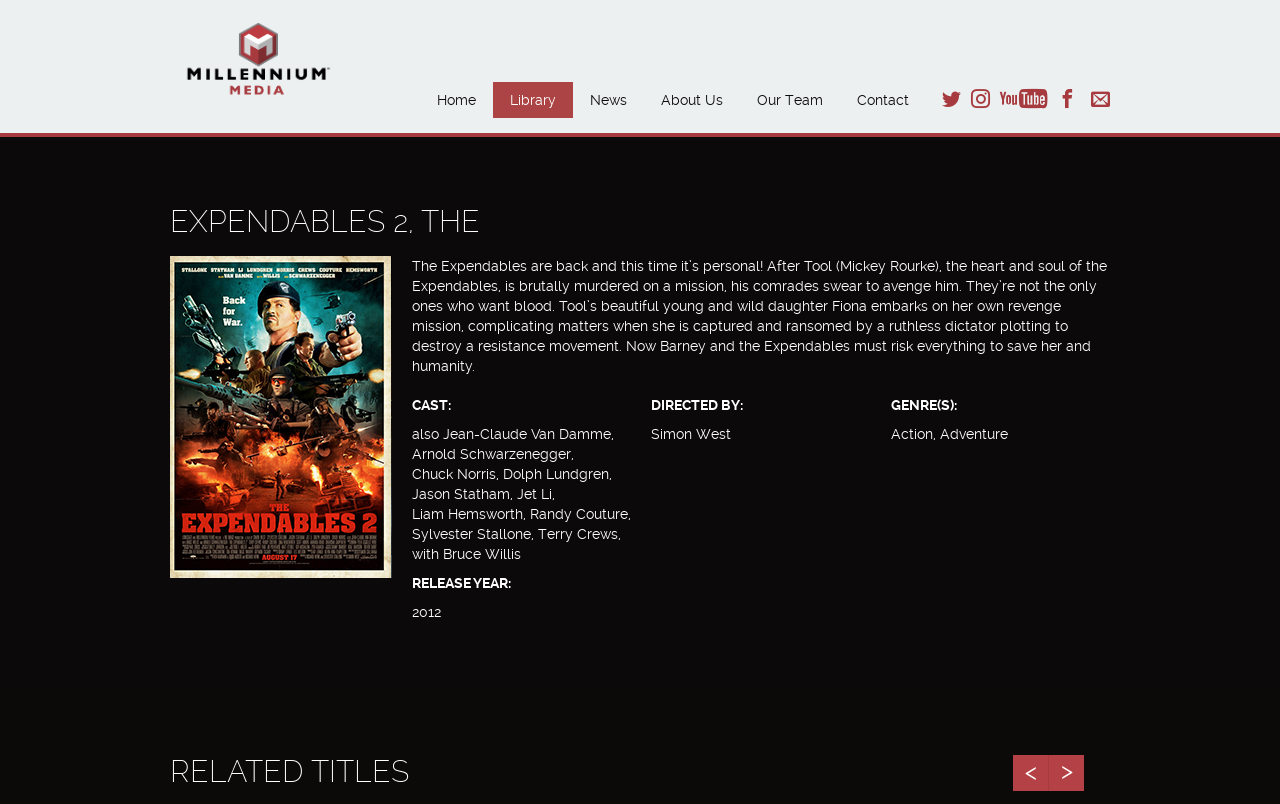Please specify the bounding box coordinates of the clickable section necessary to execute the following command: "View the About Us page".

[0.503, 0.102, 0.578, 0.147]